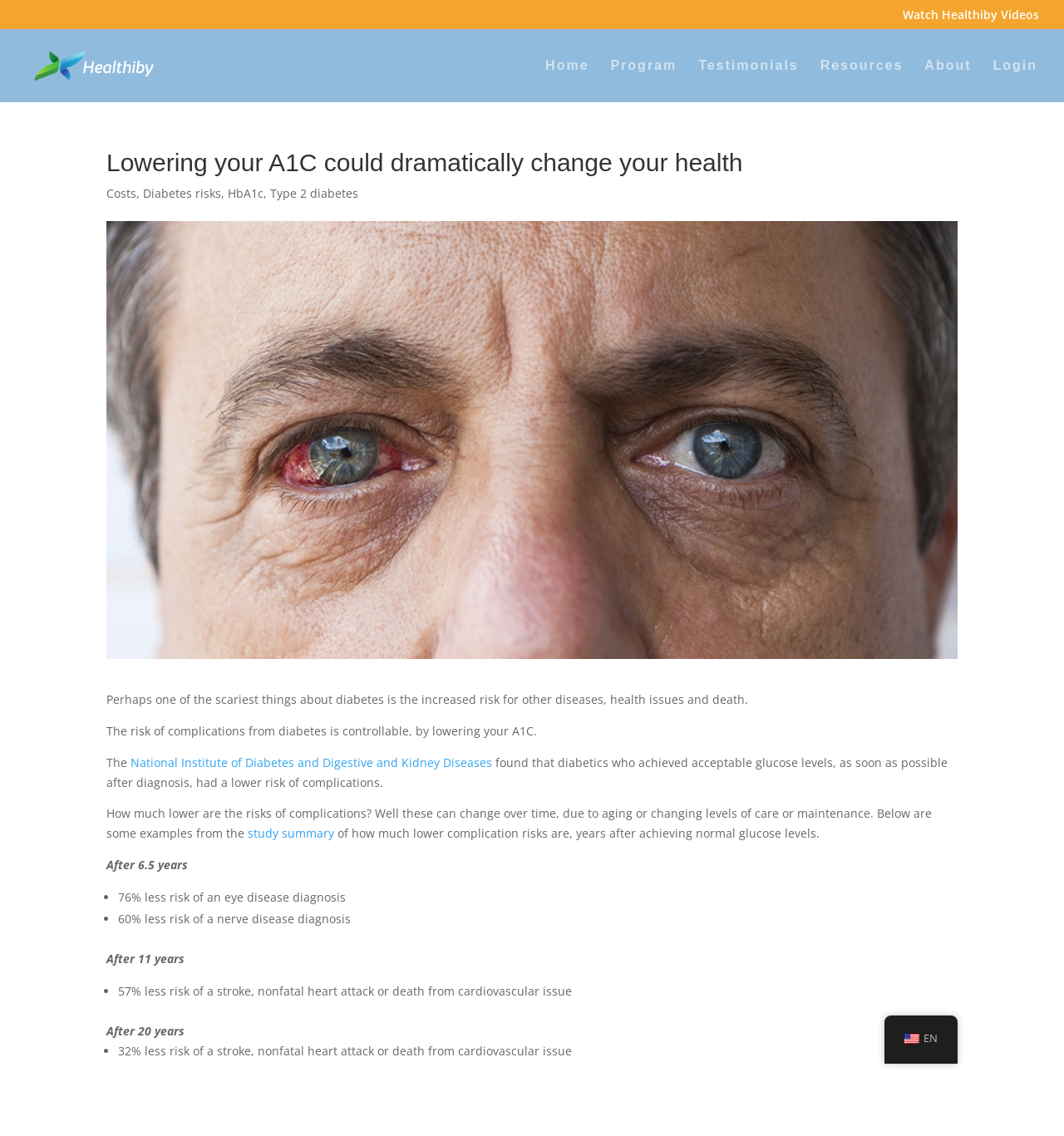What is the language of the webpage?
Provide a detailed answer to the question using information from the image.

The language of the webpage can be determined by the 'en_US EN' link at the bottom of the webpage, which indicates that the language is English.